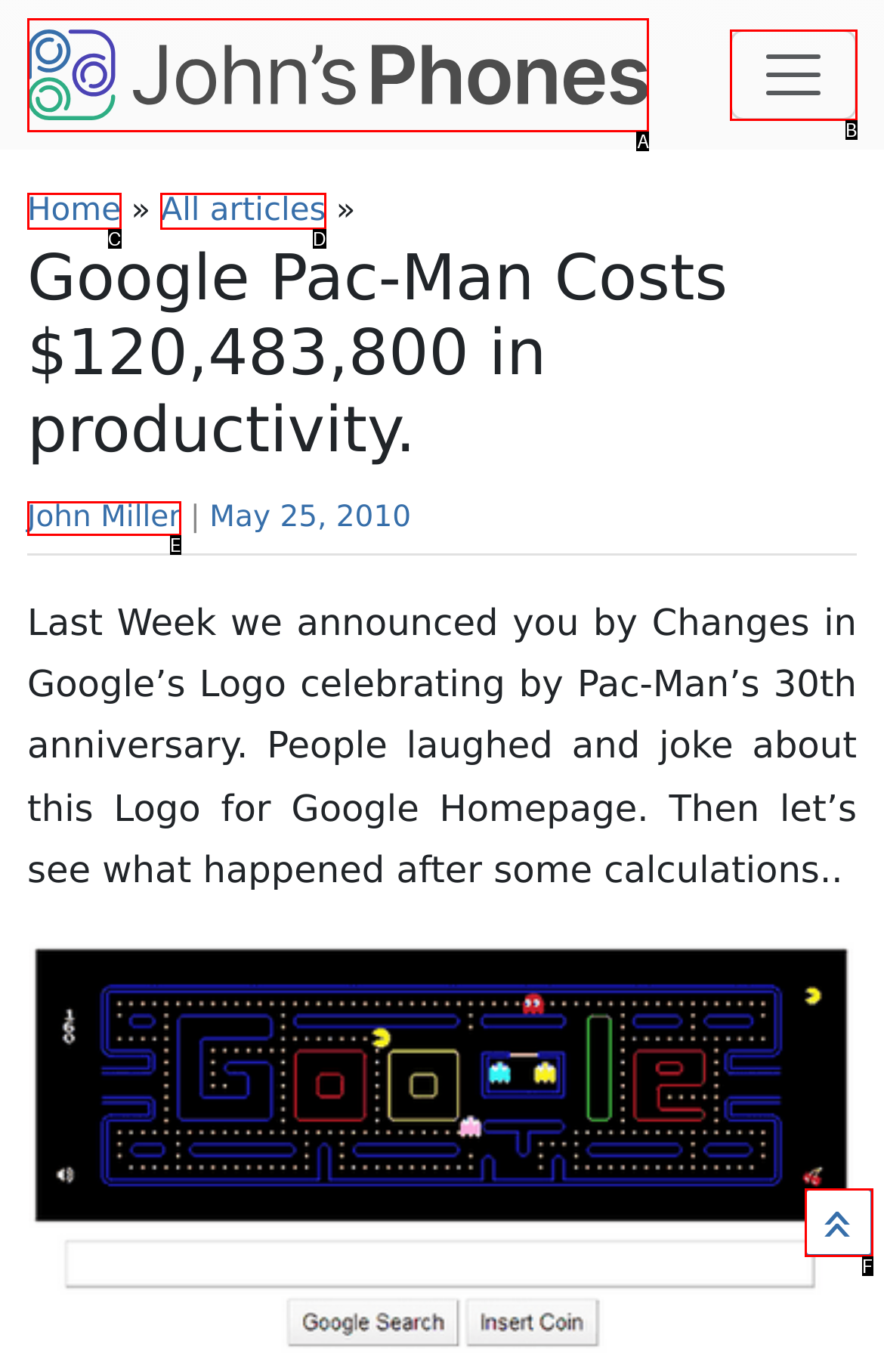With the provided description: », select the most suitable HTML element. Respond with the letter of the selected option.

F